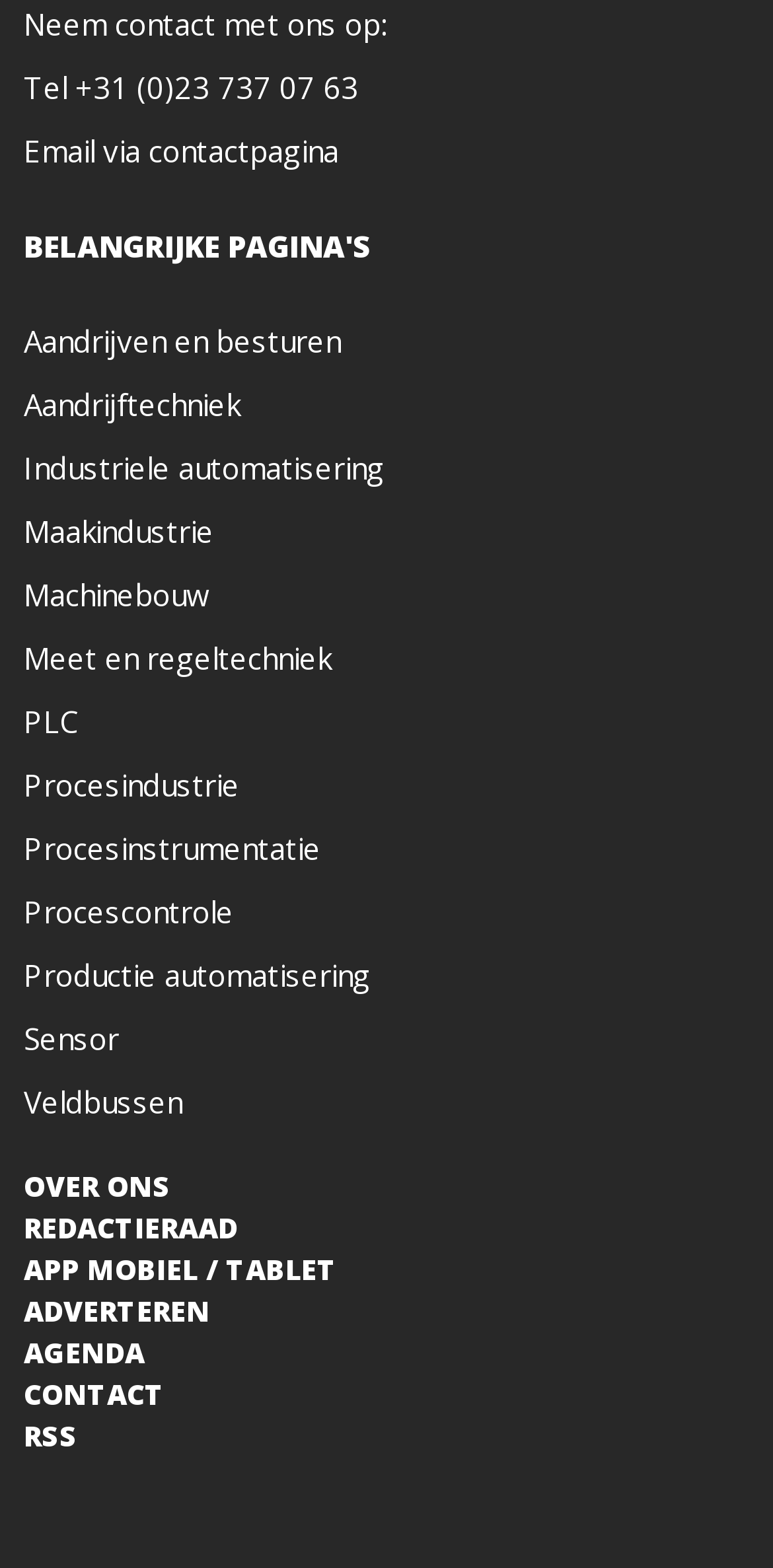What is the phone number on the webpage?
Based on the image, give a one-word or short phrase answer.

+31 (0)23 737 07 63